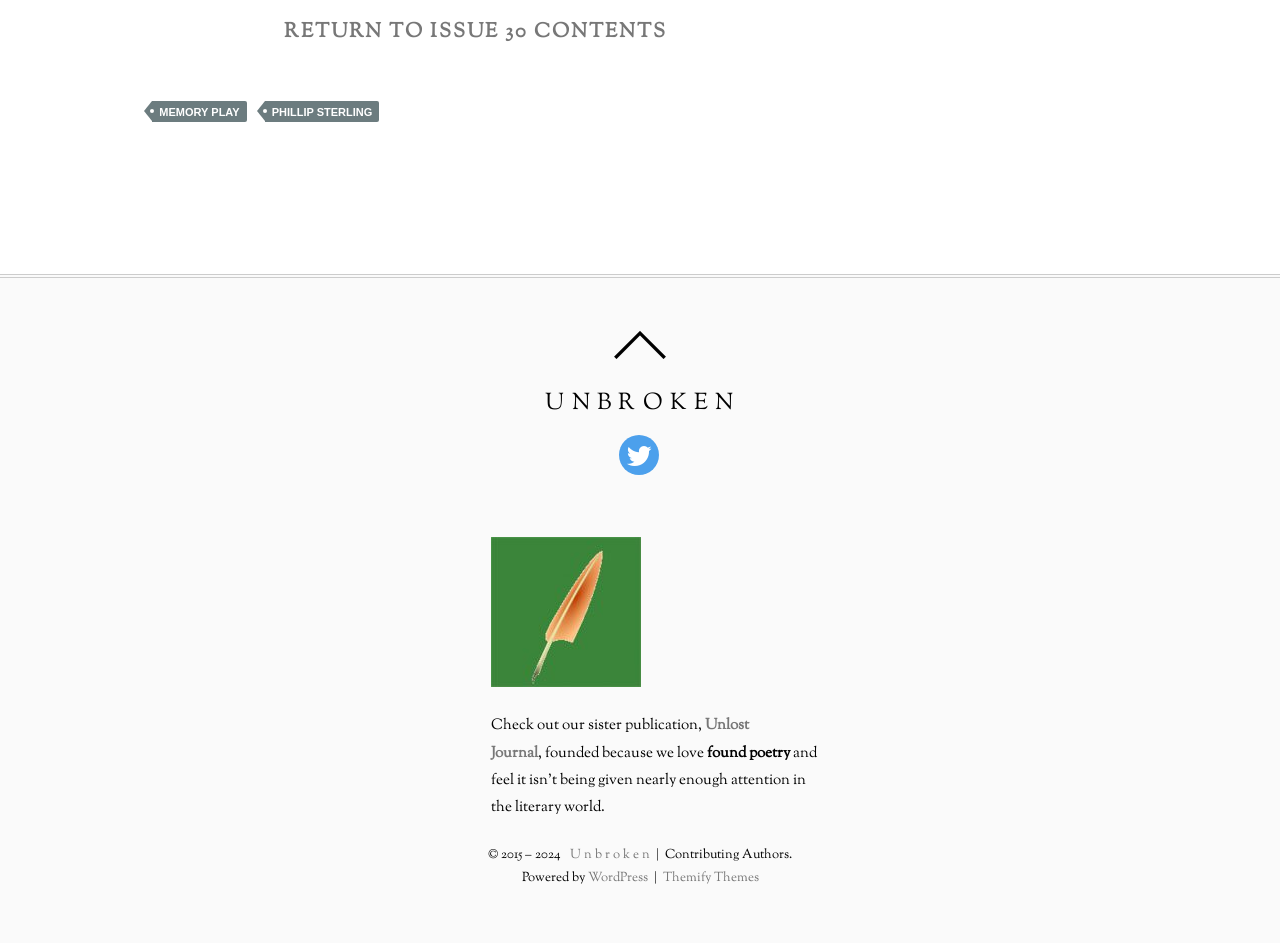Point out the bounding box coordinates of the section to click in order to follow this instruction: "go back to issue 30 contents".

[0.111, 0.017, 0.632, 0.051]